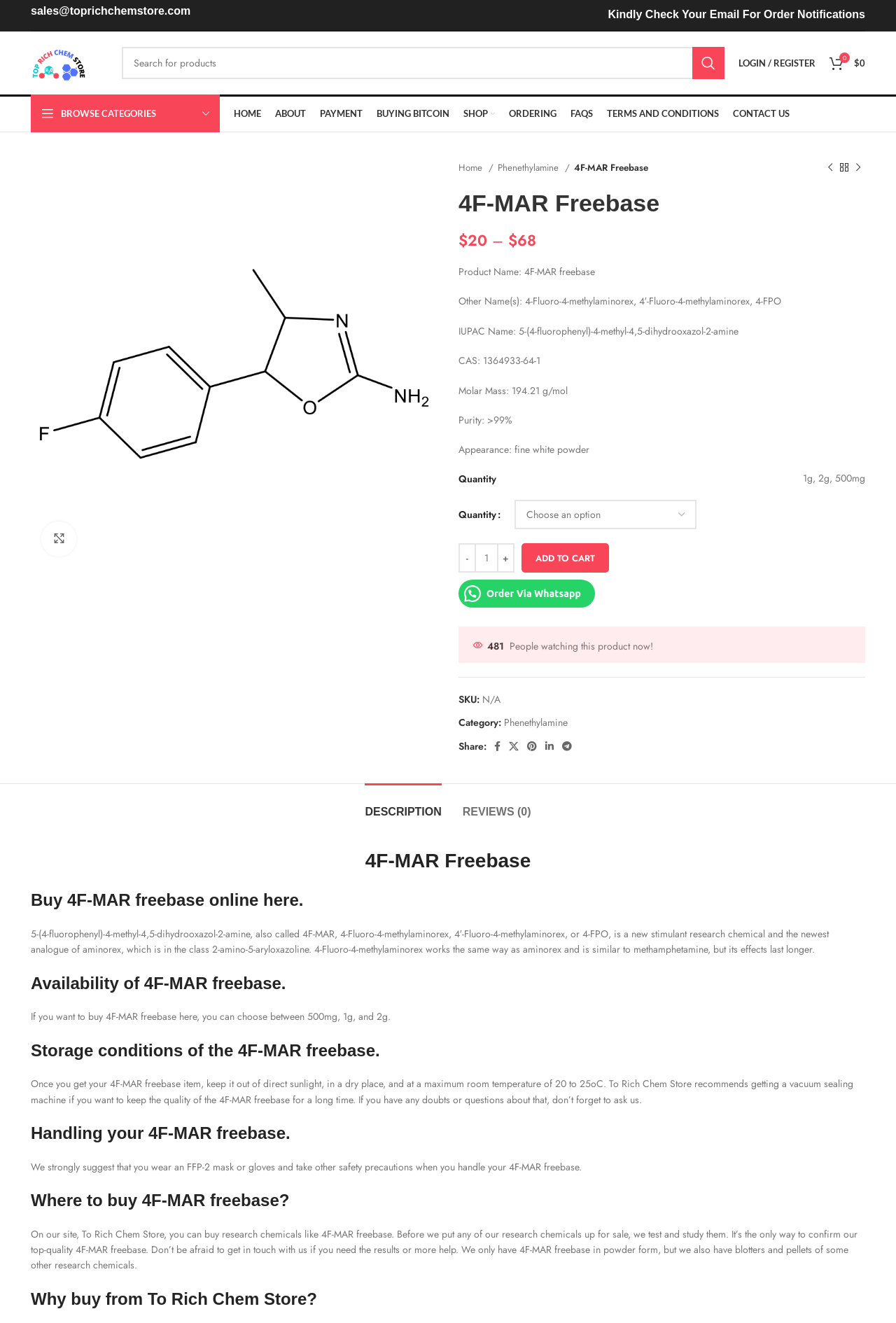What is the product name?
Could you answer the question in a detailed manner, providing as much information as possible?

I found the product name by looking at the heading element with the text '4F-MAR Freebase' and also the static text 'Product Name: 4F-MAR freebase'.